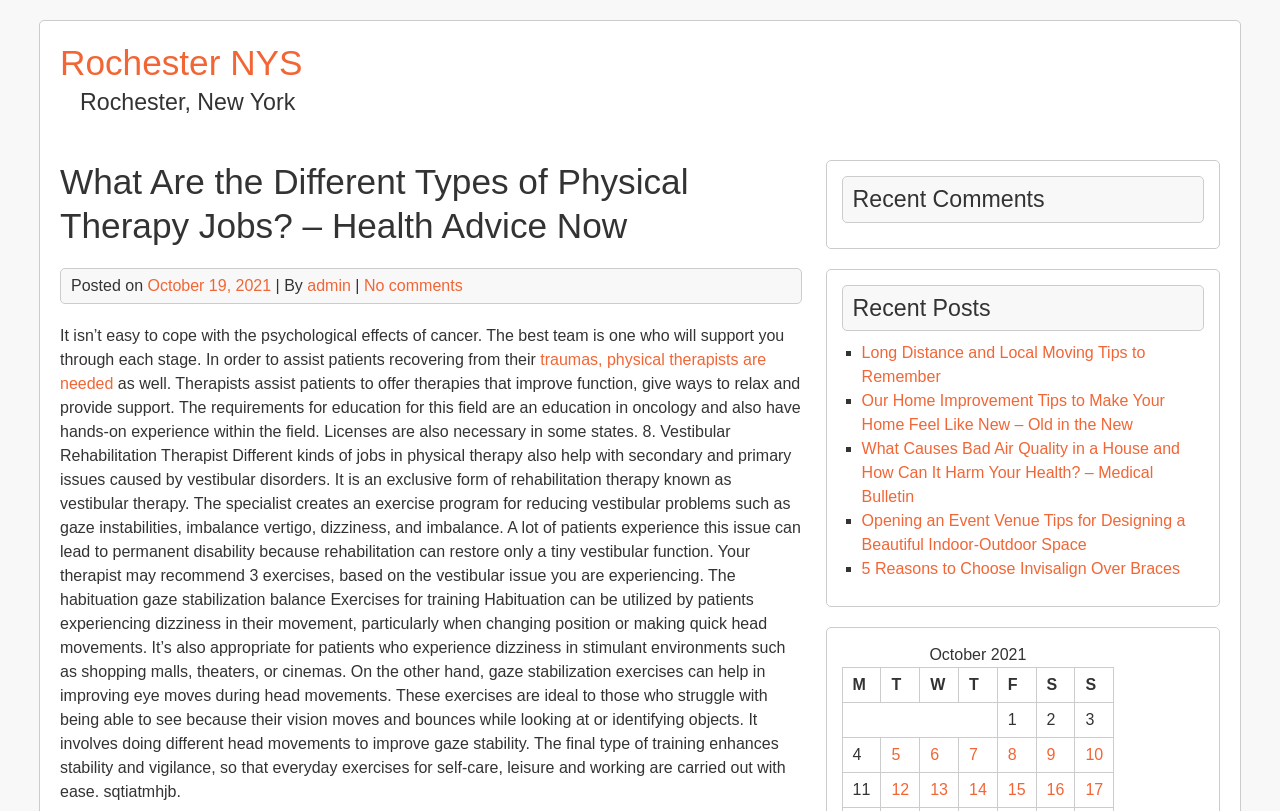Provide an in-depth caption for the webpage.

This webpage is about health advice, specifically discussing physical therapy jobs. At the top, there is a heading "Rochester NYS" followed by a link to the same text. Below it, there is a static text "Rochester, New York". 

The main content of the webpage is divided into two sections. On the left side, there is a long article discussing the different types of physical therapy jobs, including vestibular rehabilitation therapists who help patients with balance and dizziness issues. The article also explains the requirements for education and licenses in this field.

On the right side, there are several sections. The first section is "Recent Comments" followed by "Recent Posts" which lists several links to other articles, including "Long Distance and Local Moving Tips to Remember", "Our Home Improvement Tips to Make Your Home Feel Like New – Old in the New", and "What Causes Bad Air Quality in a House and How Can It Harm Your Health? – Medical Bulletin". 

Below the "Recent Posts" section, there is a calendar table showing the dates from October 5 to October 17, 2021, with links to posts published on each of these dates.